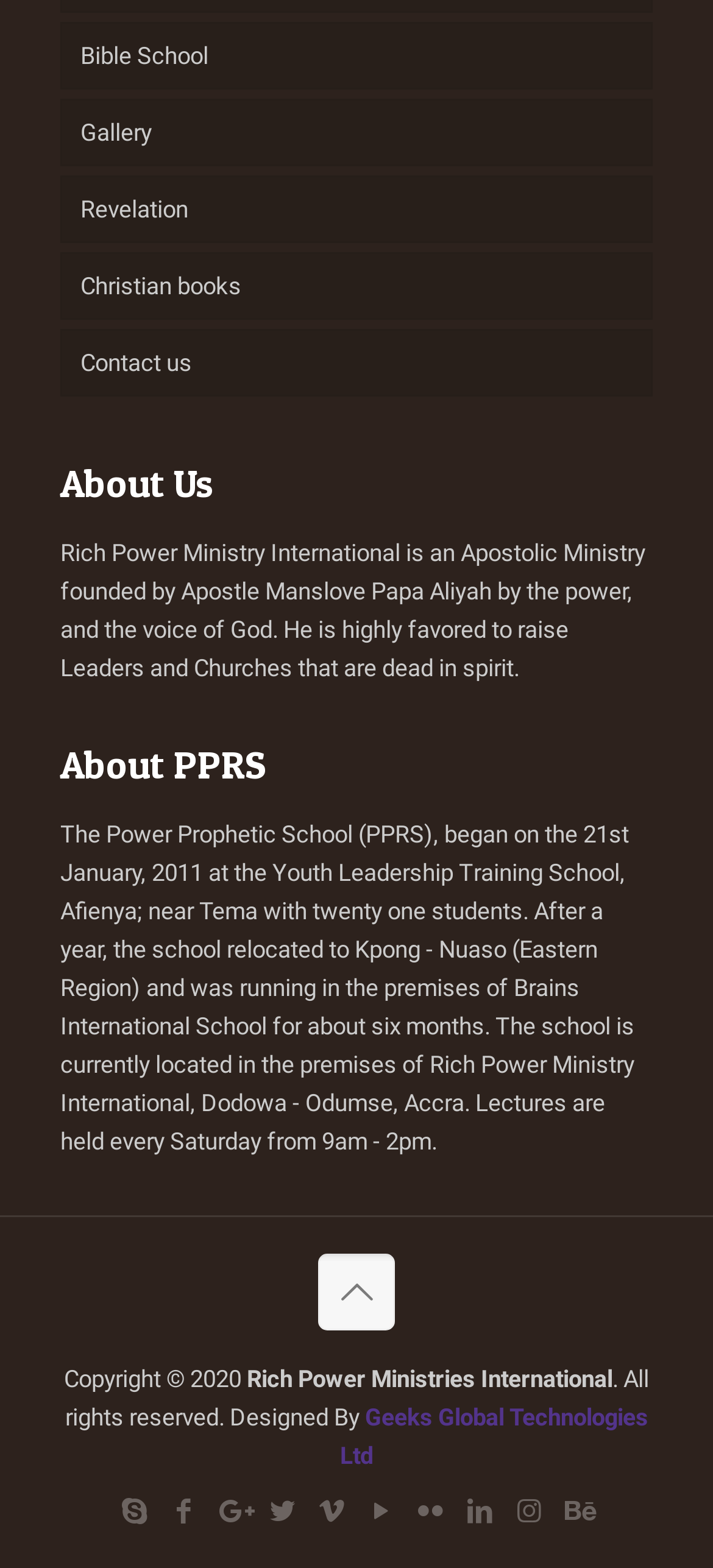Find the bounding box coordinates of the clickable element required to execute the following instruction: "Click Bible School". Provide the coordinates as four float numbers between 0 and 1, i.e., [left, top, right, bottom].

[0.085, 0.013, 0.915, 0.057]